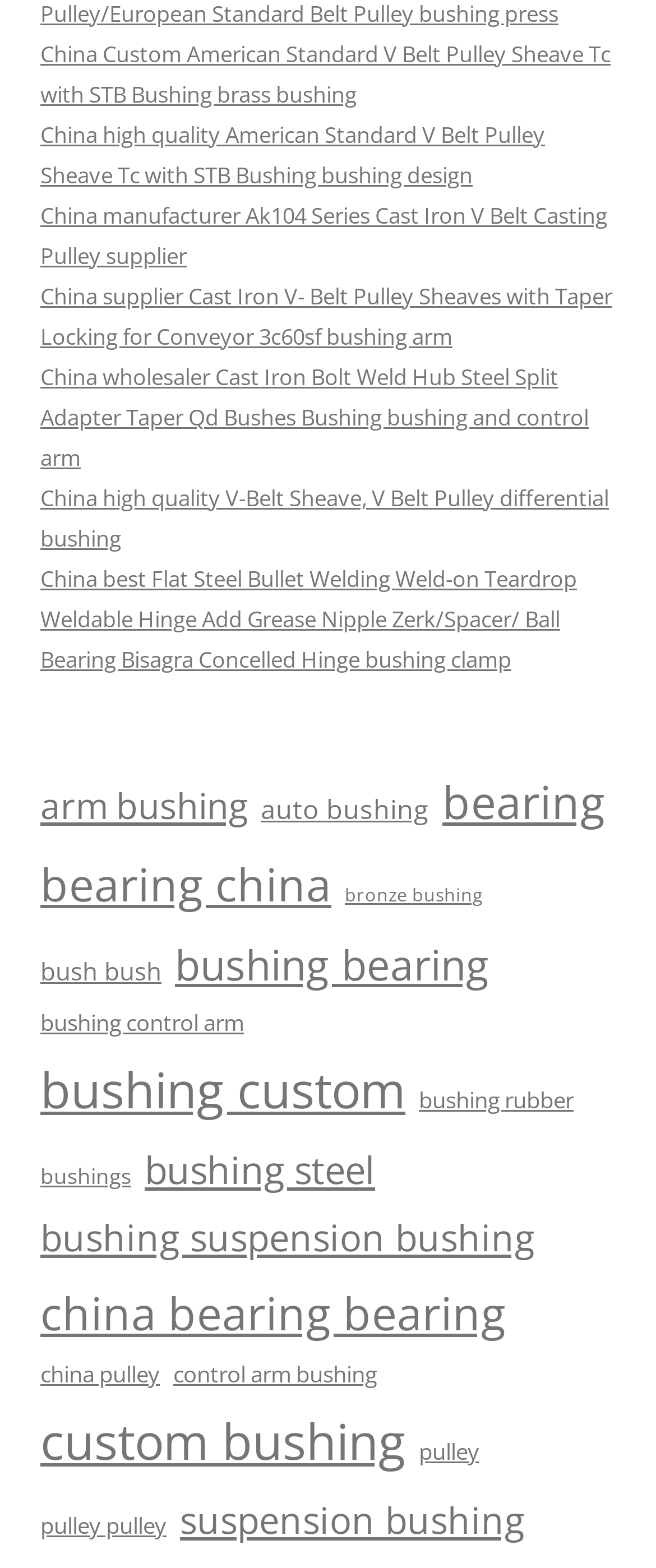Answer the following in one word or a short phrase: 
What type of products are listed on this webpage?

Pulleys and bushings